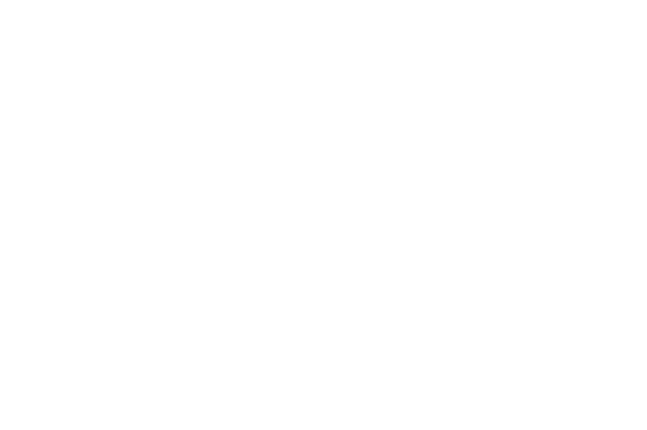Please reply to the following question with a single word or a short phrase:
How many rooms does the apartment have?

four